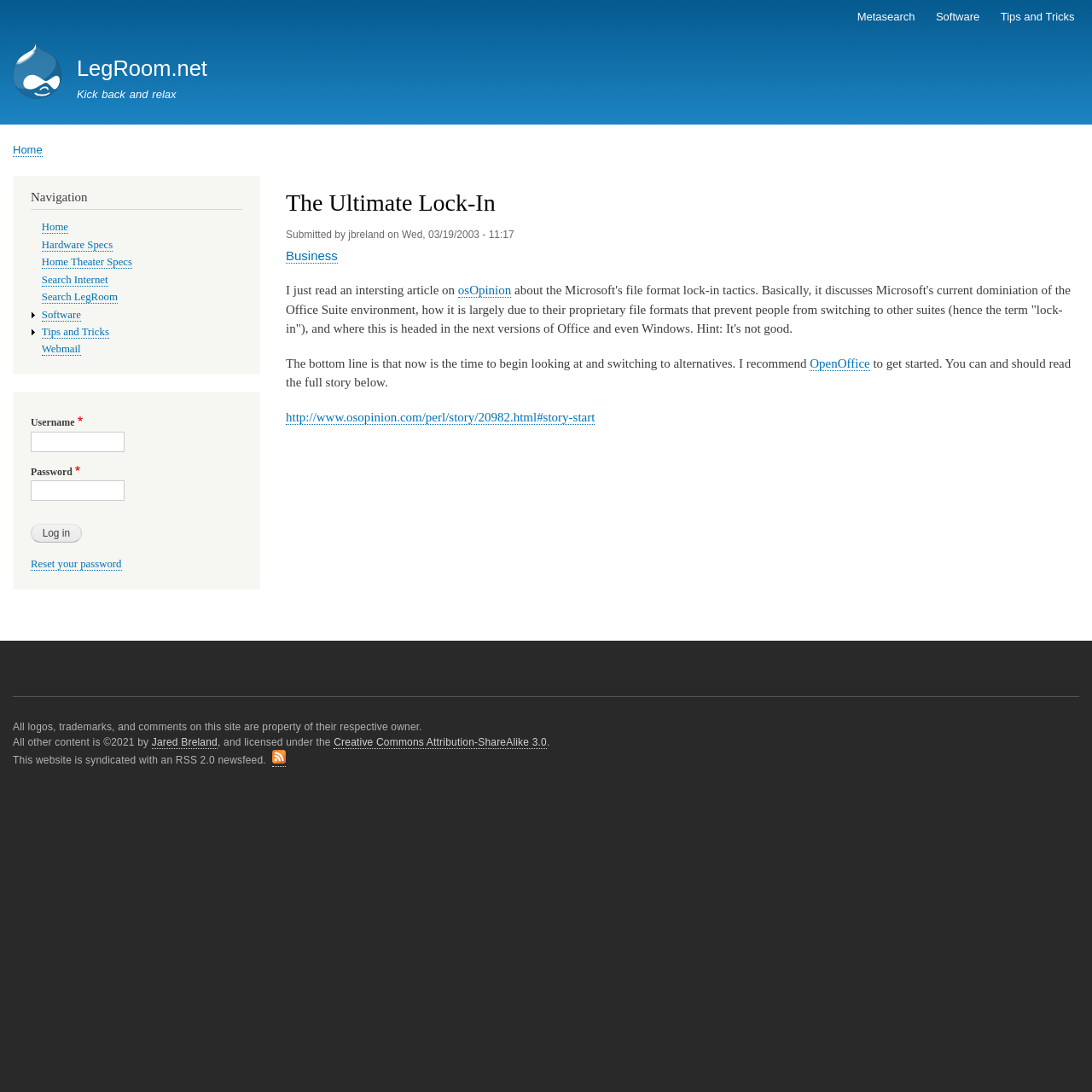What is the topic of the article?
Please answer the question with a detailed and comprehensive explanation.

I determined the answer by reading the text content of the article, which discusses Microsoft's dominance of the Office Suite environment and its implications.